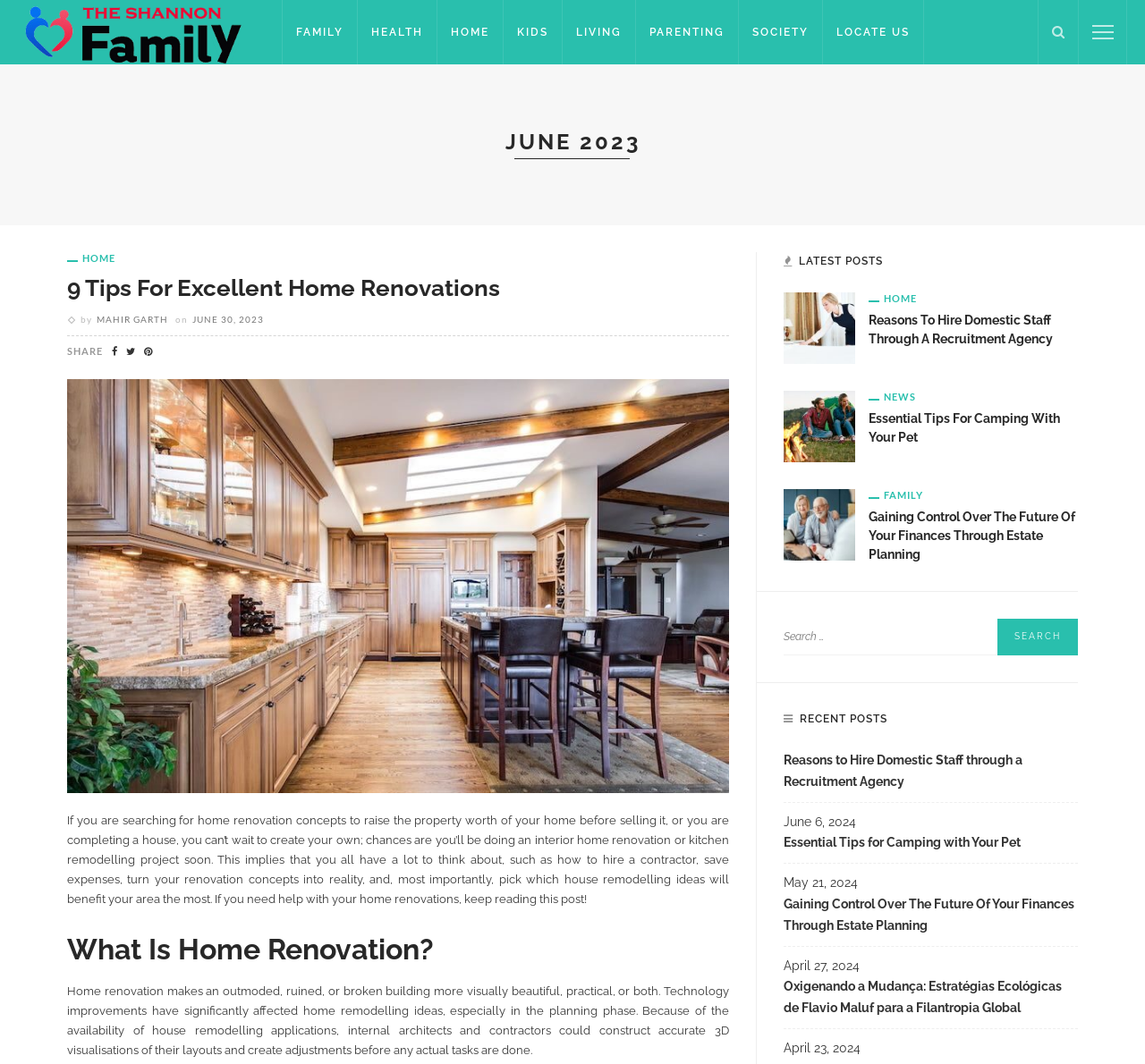Can you find the bounding box coordinates of the area I should click to execute the following instruction: "Search for something"?

[0.684, 0.581, 0.941, 0.616]